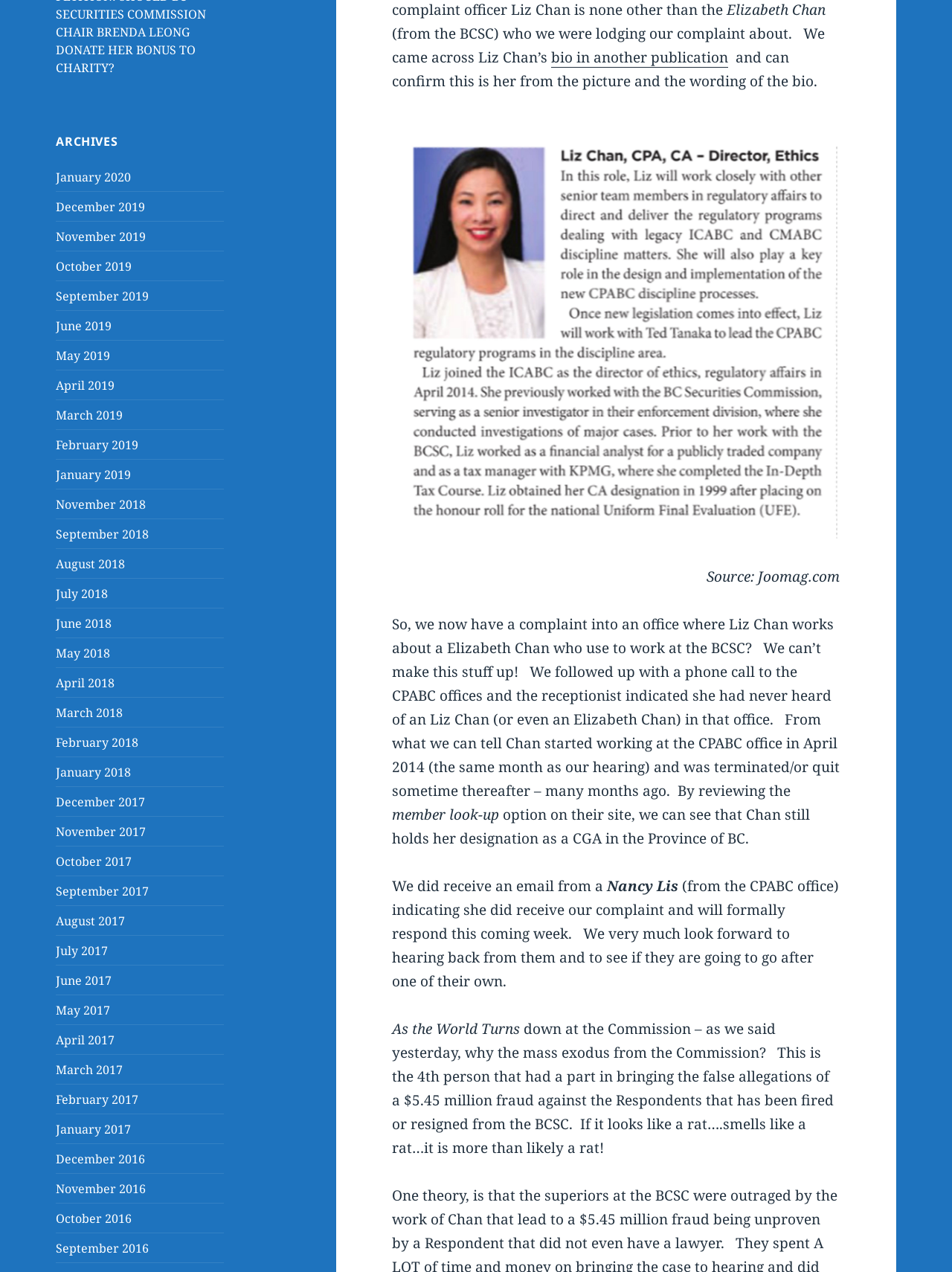Can you determine the bounding box coordinates of the area that needs to be clicked to fulfill the following instruction: "Click on January 2020"?

[0.059, 0.133, 0.138, 0.146]